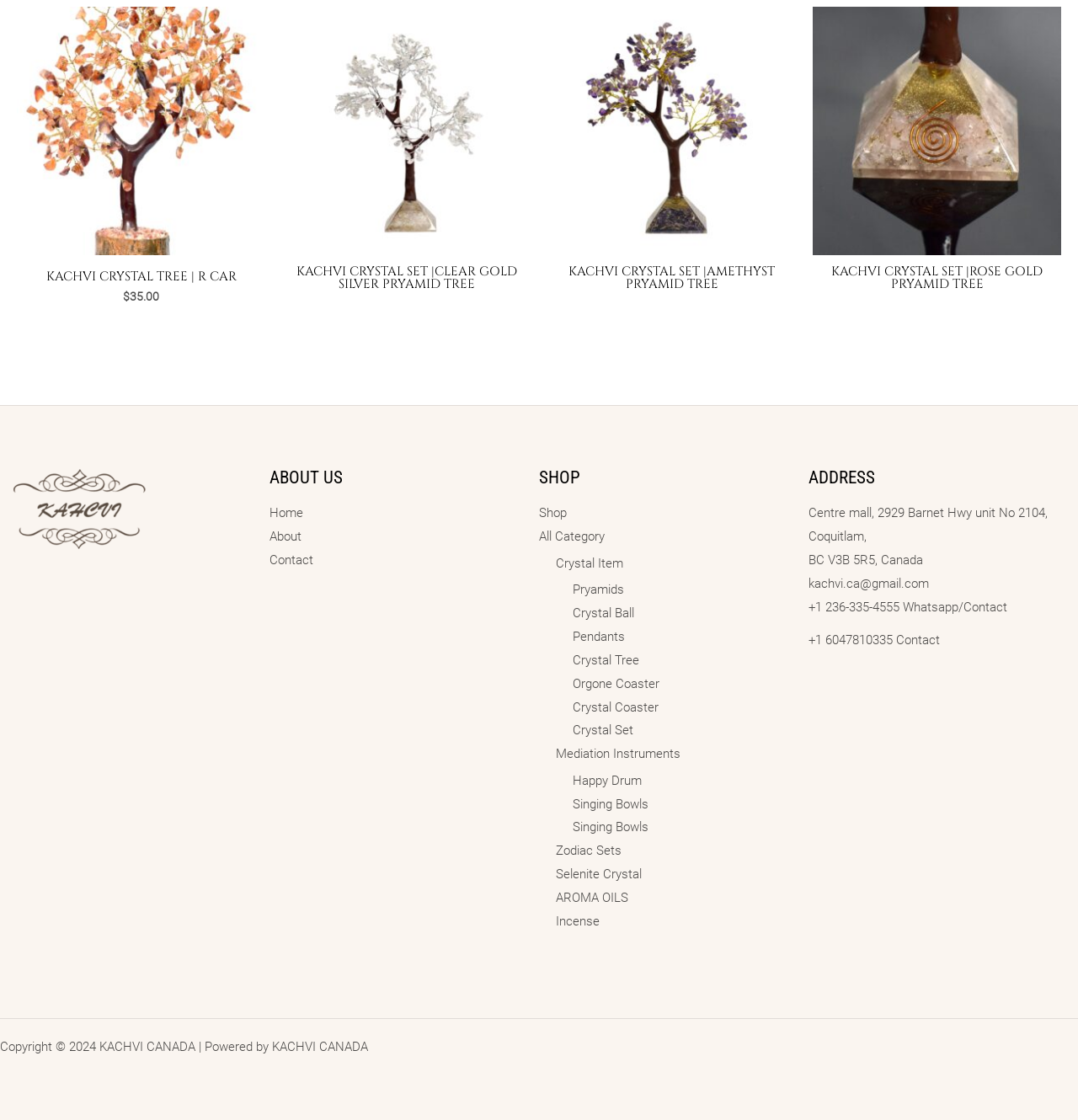Identify the bounding box coordinates for the region to click in order to carry out this instruction: "View Crystal Tree". Provide the coordinates using four float numbers between 0 and 1, formatted as [left, top, right, bottom].

[0.531, 0.583, 0.593, 0.596]